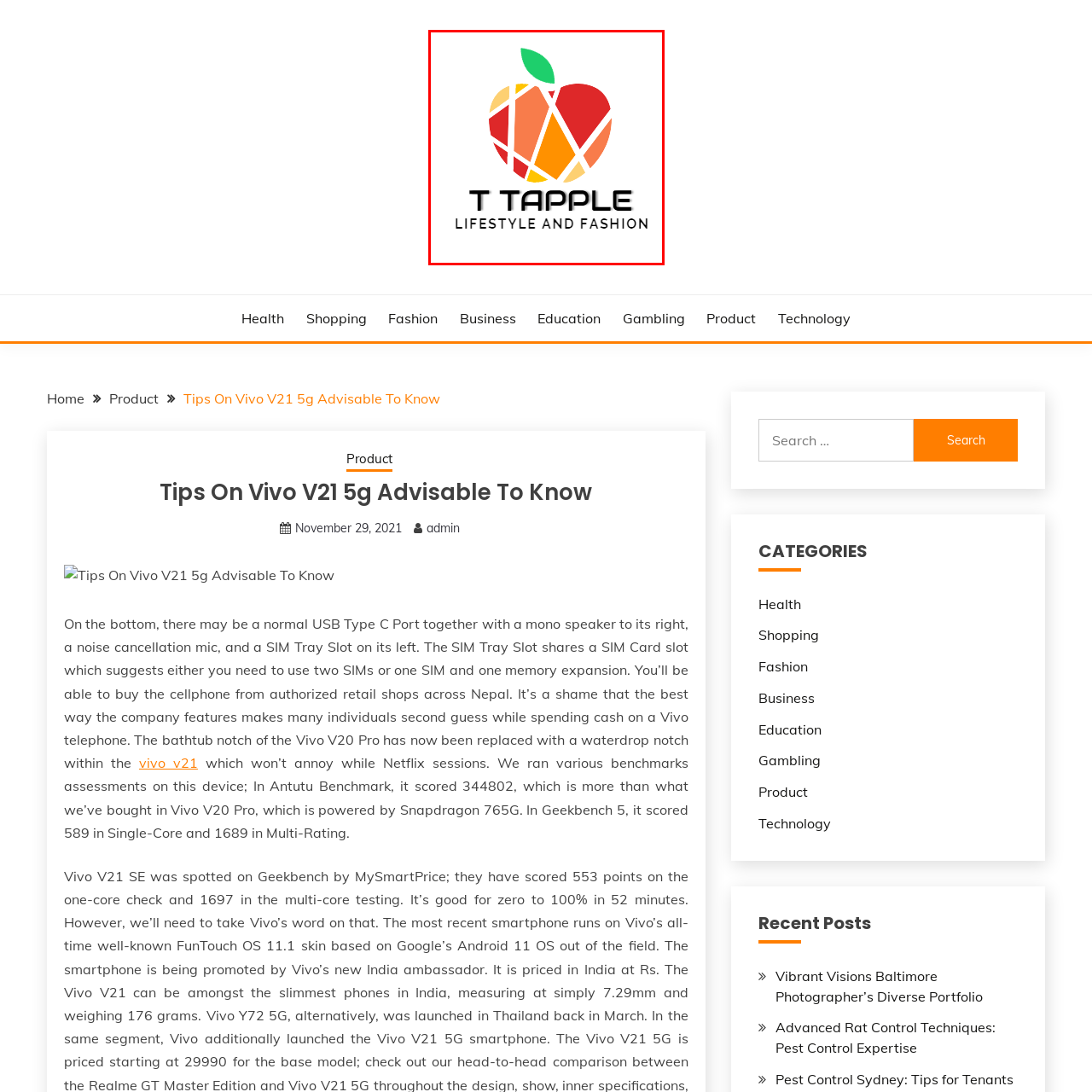What sector does the brand 'T Tapple' operate in?
Study the image within the red bounding box and deliver a detailed answer.

The sector in which the brand 'T Tapple' operates can be determined by analyzing the description of the logo, which states that the tagline 'LIFESTYLE AND FASHION' is positioned beneath the brand name, reinforcing the brand's identity in the lifestyle and fashion sector. This indicates that the brand operates in the lifestyle and fashion sector.